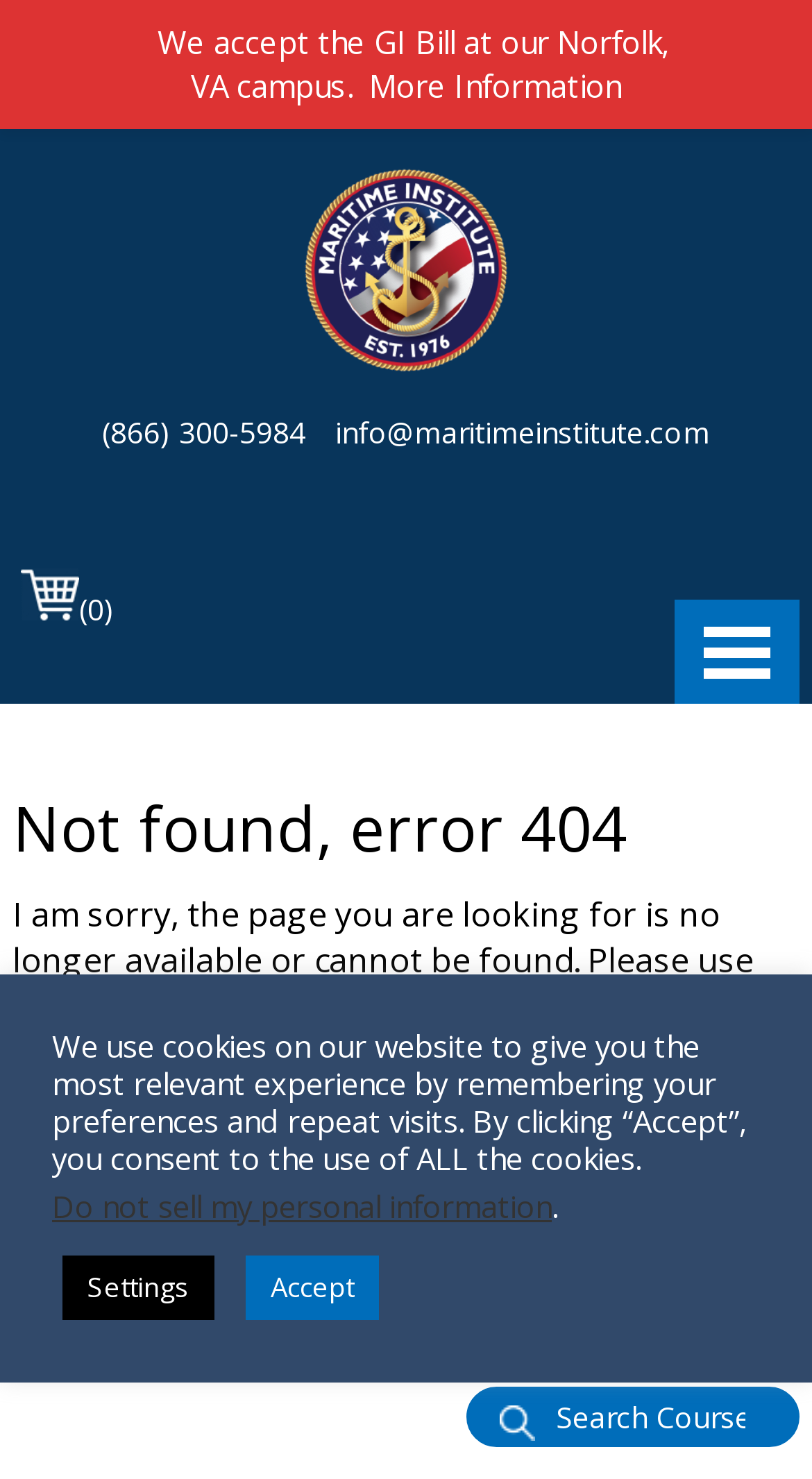Pinpoint the bounding box coordinates of the clickable area necessary to execute the following instruction: "Search for courses". The coordinates should be given as four float numbers between 0 and 1, namely [left, top, right, bottom].

[0.575, 0.937, 0.985, 0.978]